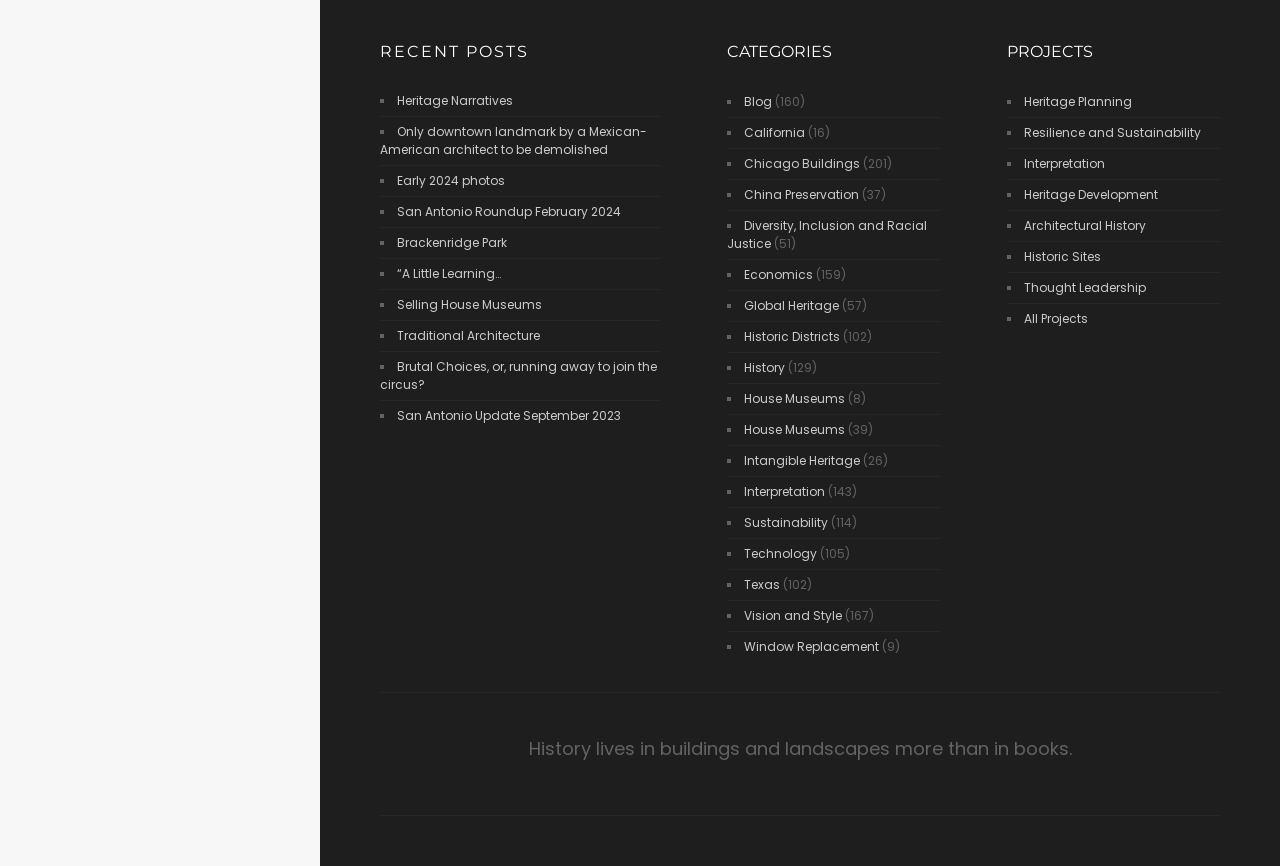From the webpage screenshot, identify the region described by San Antonio Update September 2023. Provide the bounding box coordinates as (top-left x, top-left y, bottom-right x, bottom-right y), with each value being a floating point number between 0 and 1.

[0.31, 0.47, 0.485, 0.49]